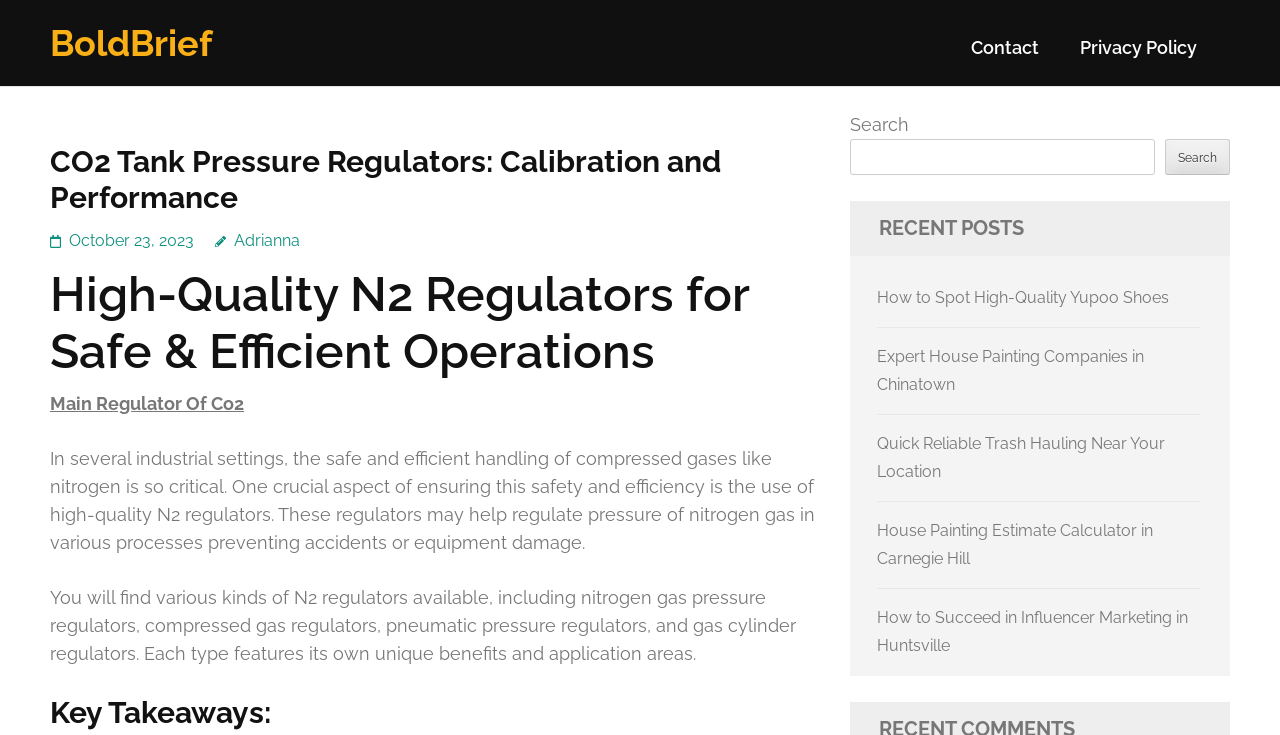Specify the bounding box coordinates of the area to click in order to execute this command: 'Read the recent post about Yupoo Shoes'. The coordinates should consist of four float numbers ranging from 0 to 1, and should be formatted as [left, top, right, bottom].

[0.685, 0.392, 0.913, 0.418]